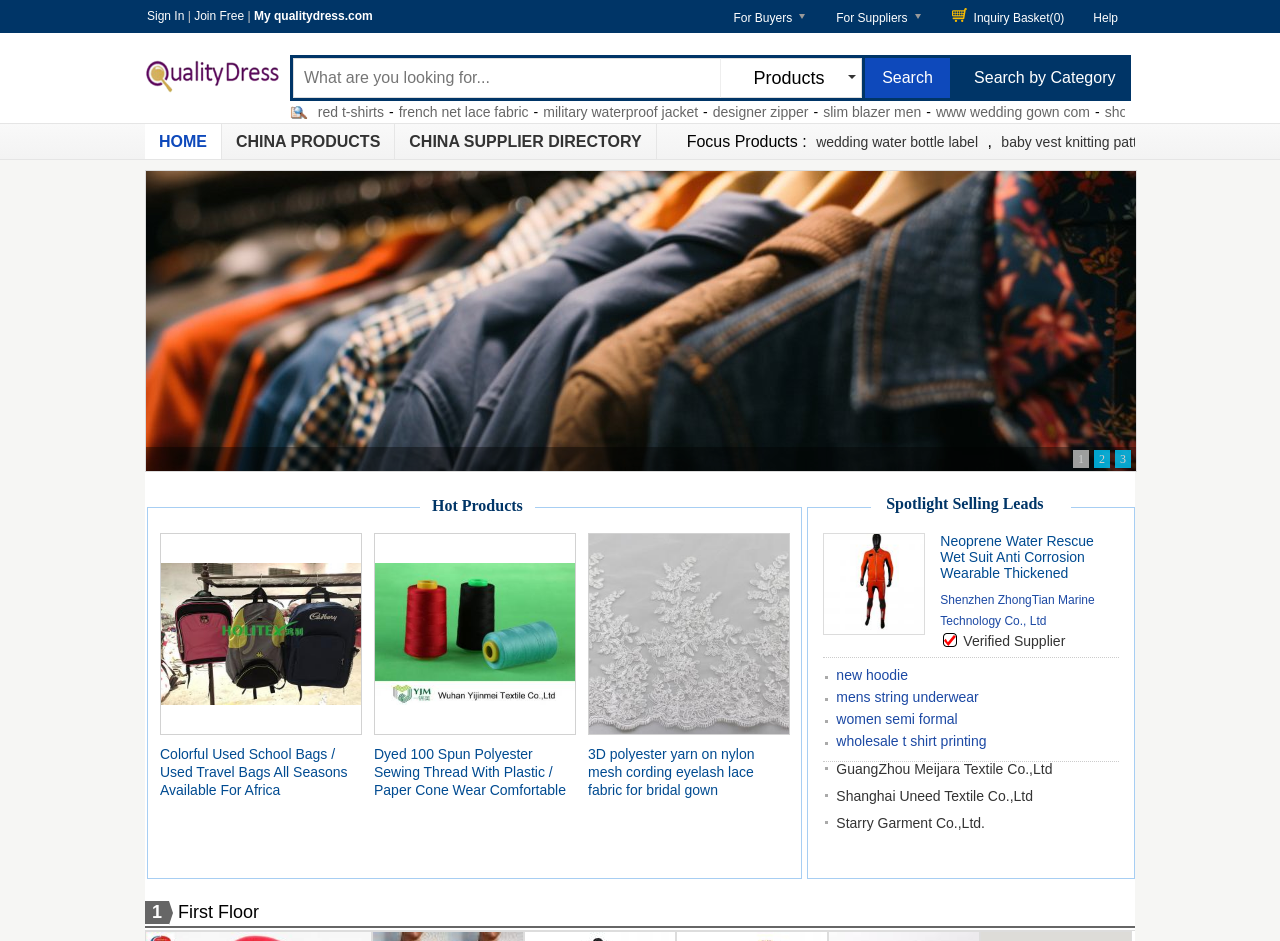Point out the bounding box coordinates of the section to click in order to follow this instruction: "Search for products".

[0.23, 0.063, 0.562, 0.103]